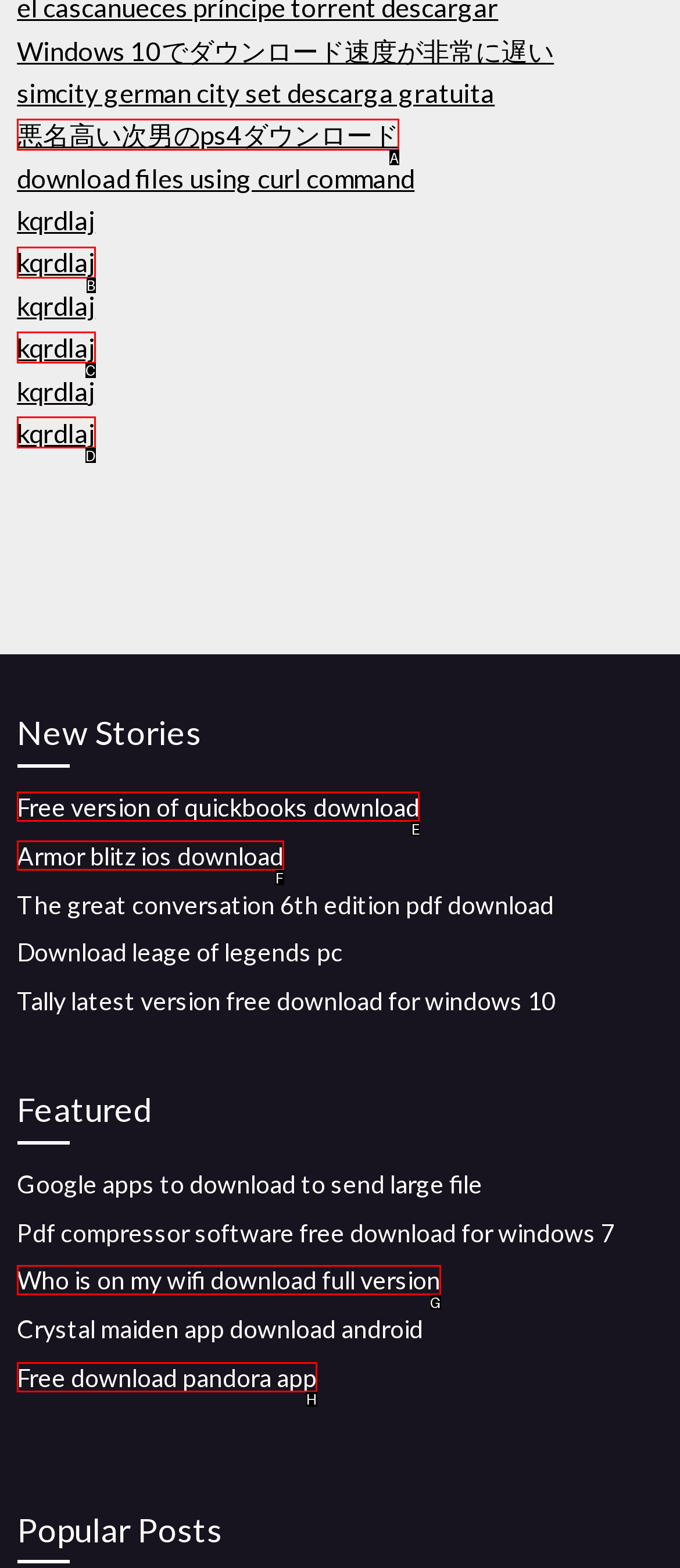Determine which UI element I need to click to achieve the following task: Download the free version of QuickBooks Provide your answer as the letter of the selected option.

E